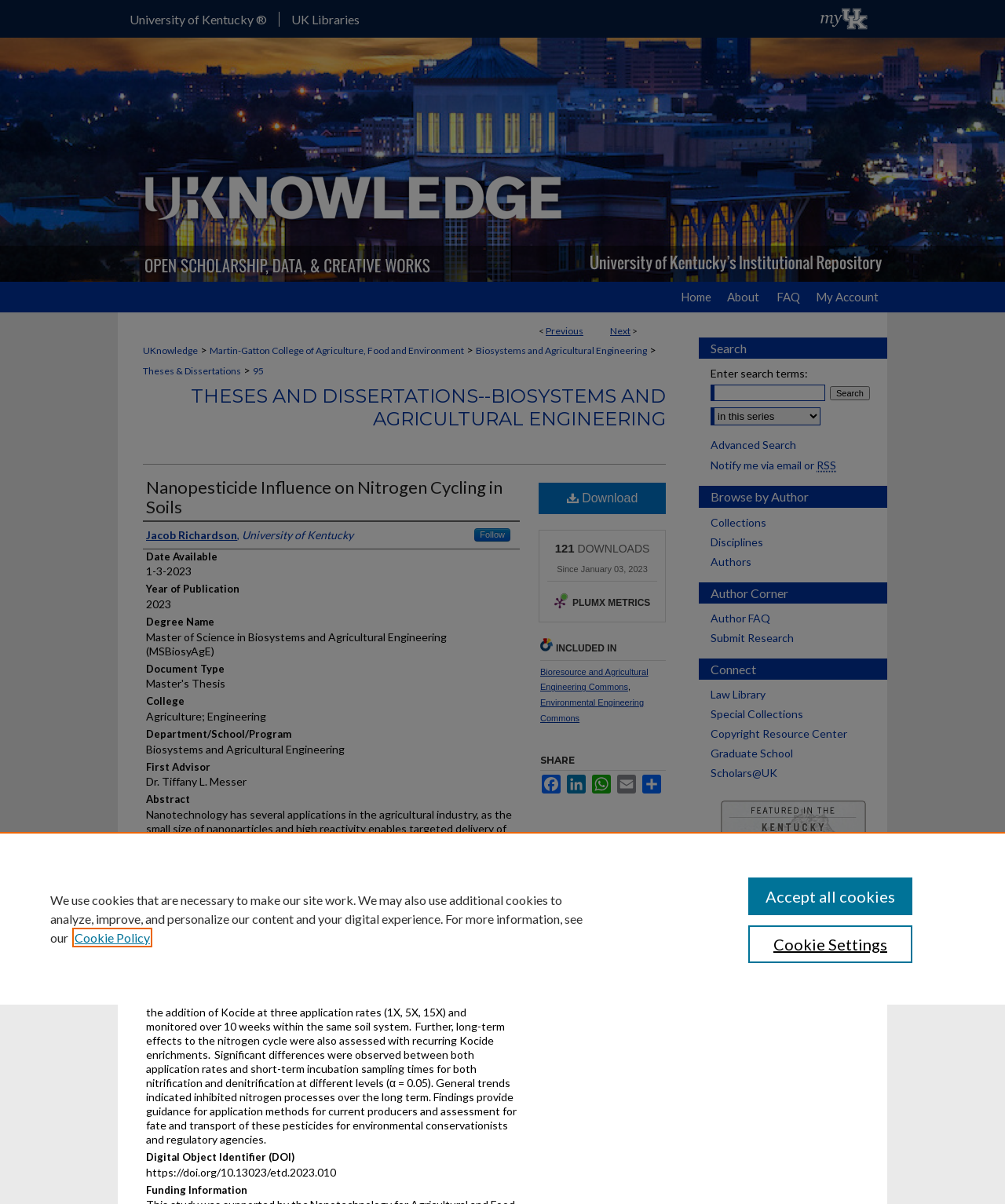Please determine the heading text of this webpage.

Nanopesticide Influence on Nitrogen Cycling in Soils